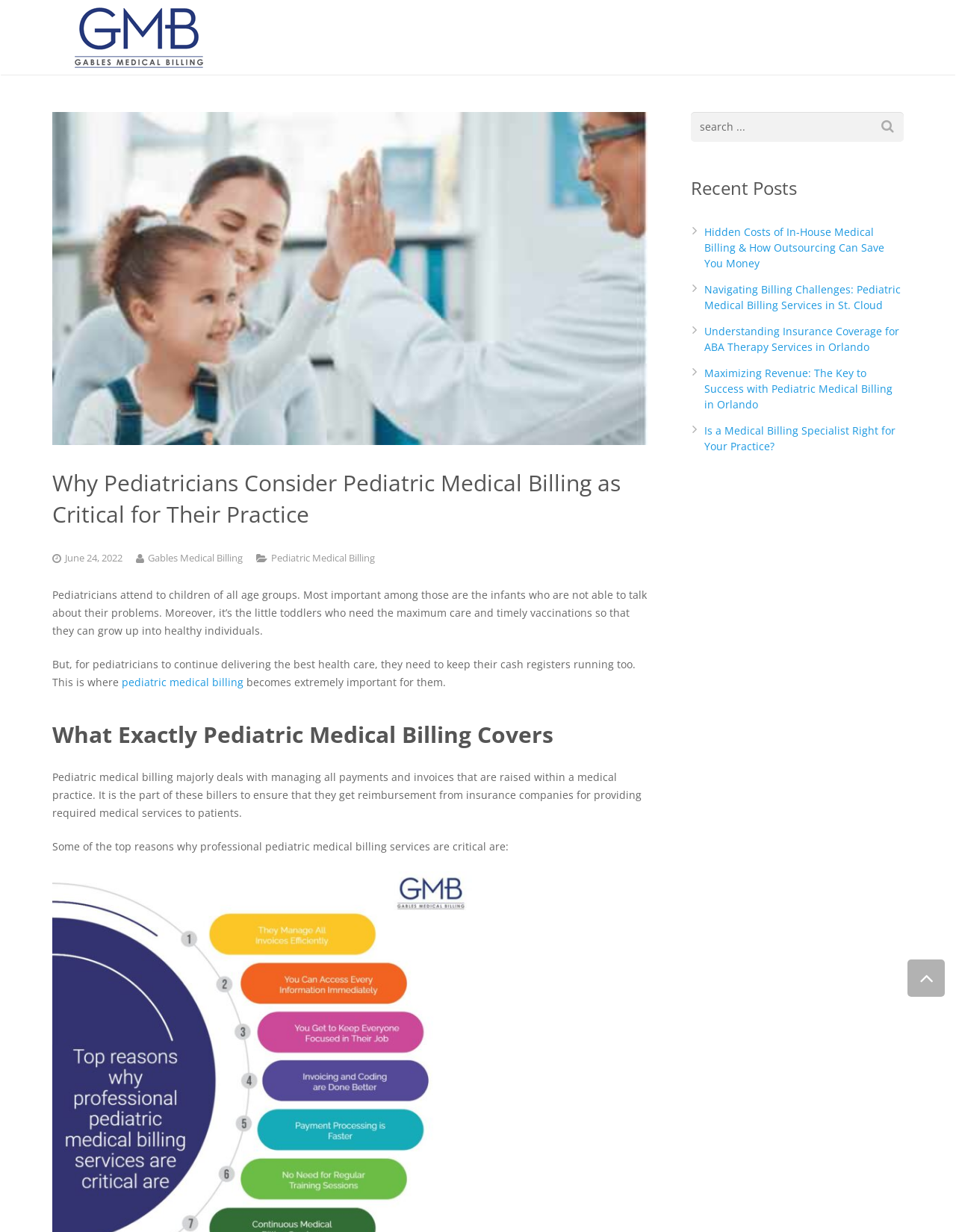Identify the bounding box of the HTML element described as: "alt="logo"".

[0.055, 0.003, 0.236, 0.058]